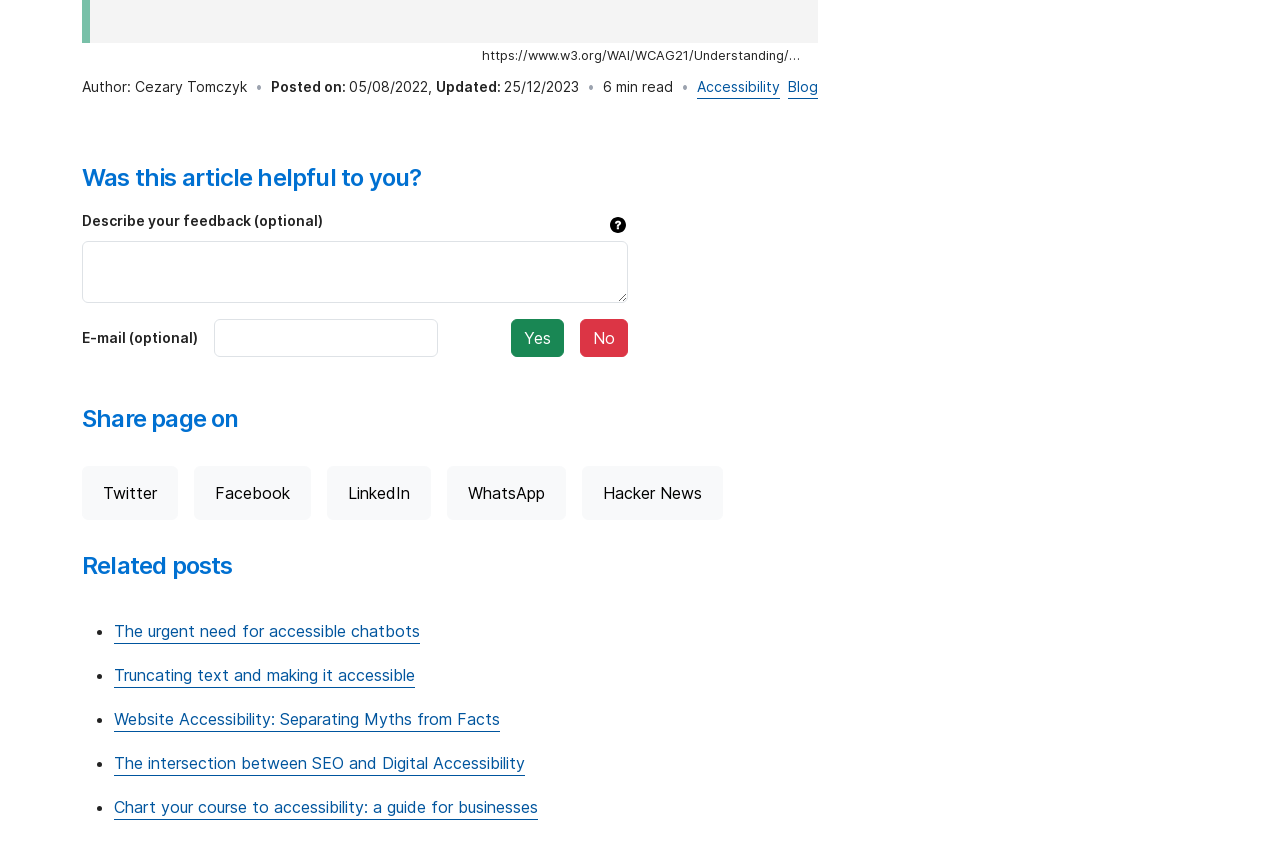Please determine the bounding box coordinates of the clickable area required to carry out the following instruction: "Share this page on Twitter". The coordinates must be four float numbers between 0 and 1, represented as [left, top, right, bottom].

[0.064, 0.55, 0.139, 0.614]